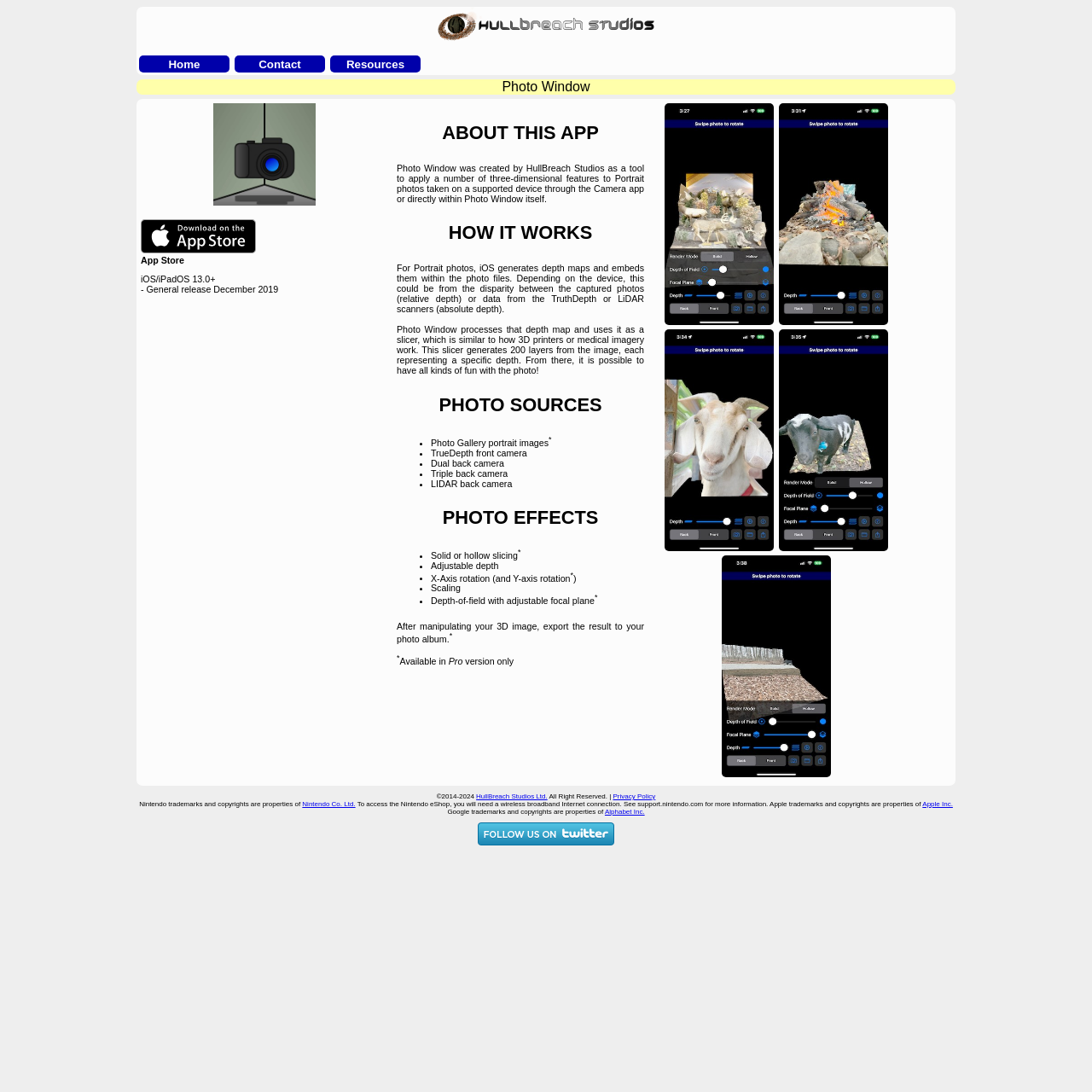Please identify the coordinates of the bounding box that should be clicked to fulfill this instruction: "Click on the 'HullBreach Studios Ltd.' link".

[0.398, 0.027, 0.602, 0.04]